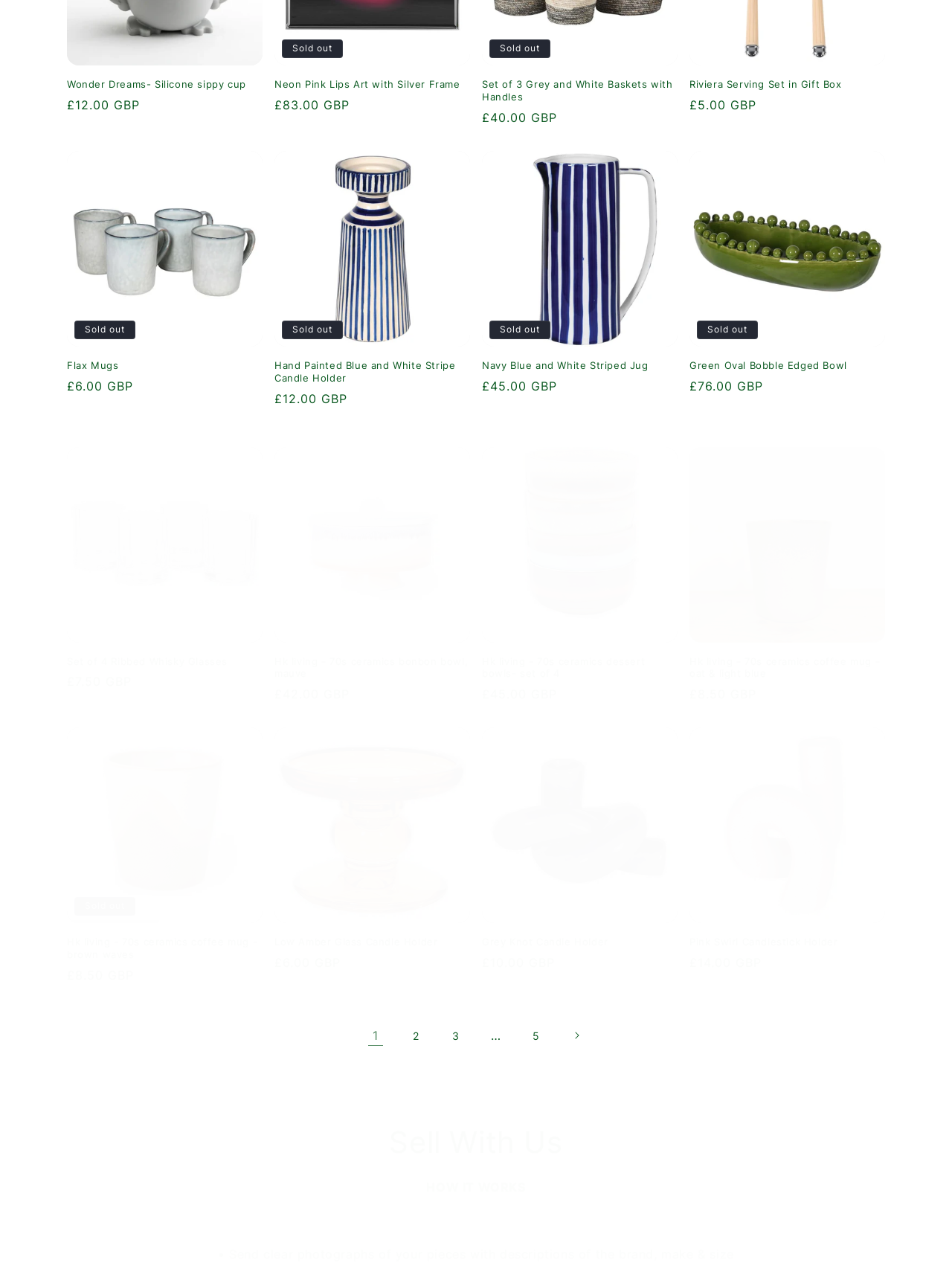Find the bounding box coordinates for the HTML element described as: "Wonder Dreams- Silicone sippy cup". The coordinates should consist of four float values between 0 and 1, i.e., [left, top, right, bottom].

[0.07, 0.062, 0.276, 0.072]